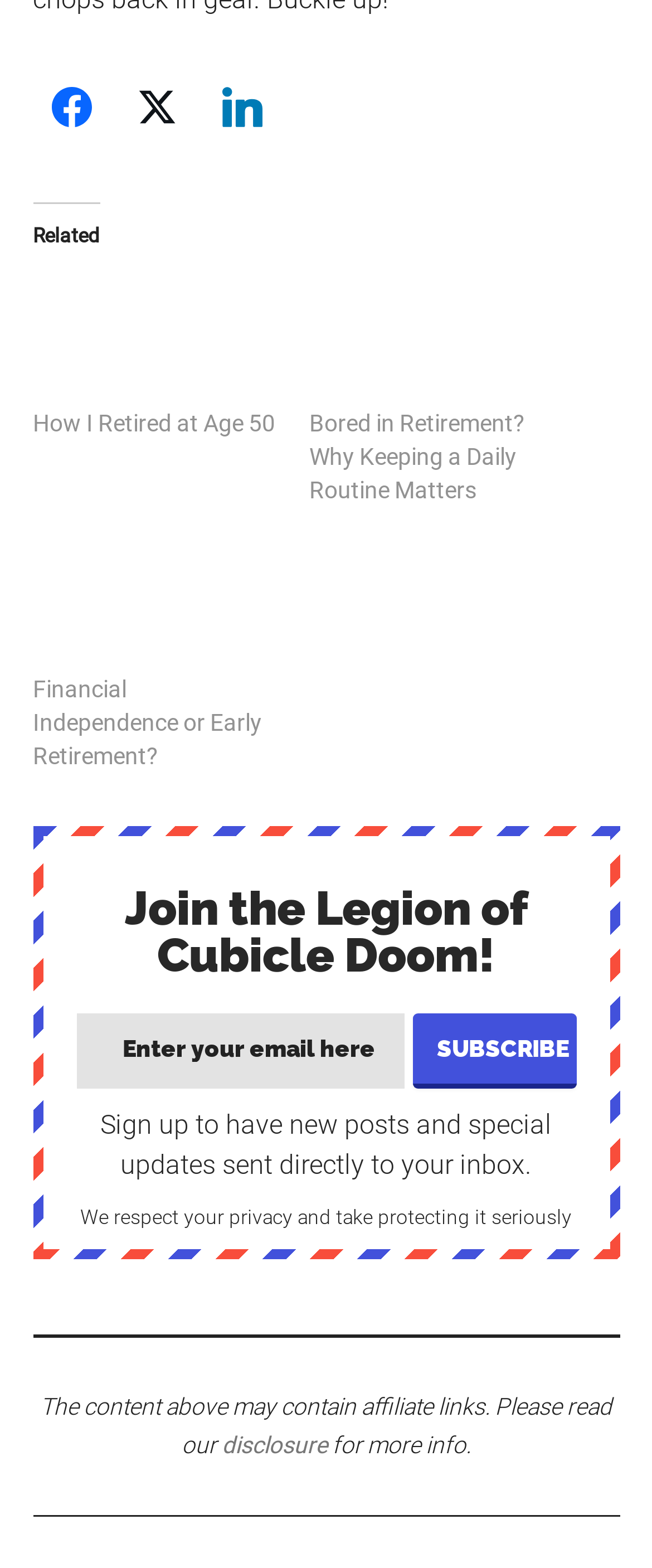Identify the bounding box coordinates of the specific part of the webpage to click to complete this instruction: "Read about Rocky Mountain National Park".

[0.05, 0.171, 0.423, 0.259]